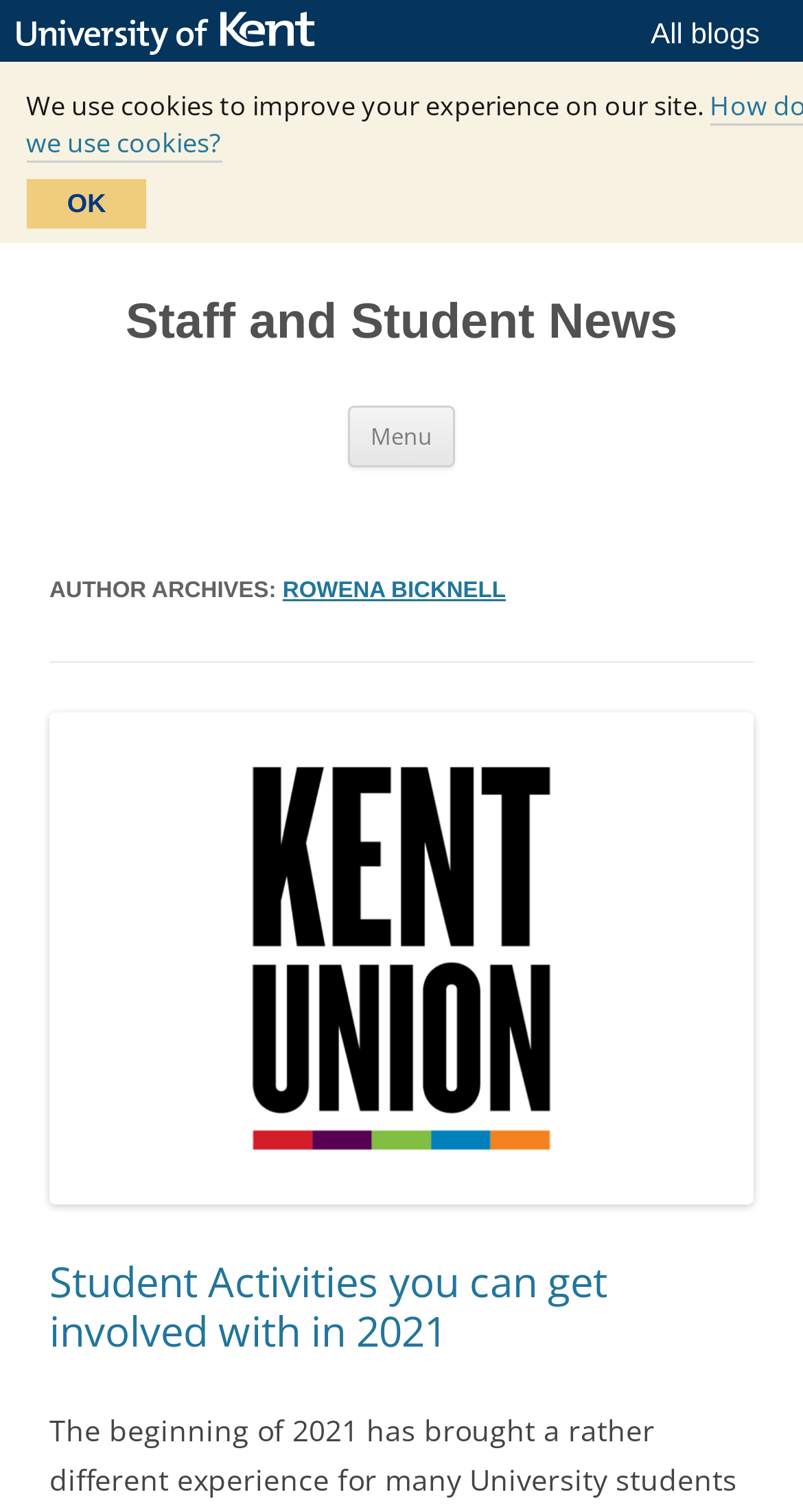Please give a concise answer to this question using a single word or phrase: 
What is the title of the latest article?

Student Activities you can get involved with in 2021